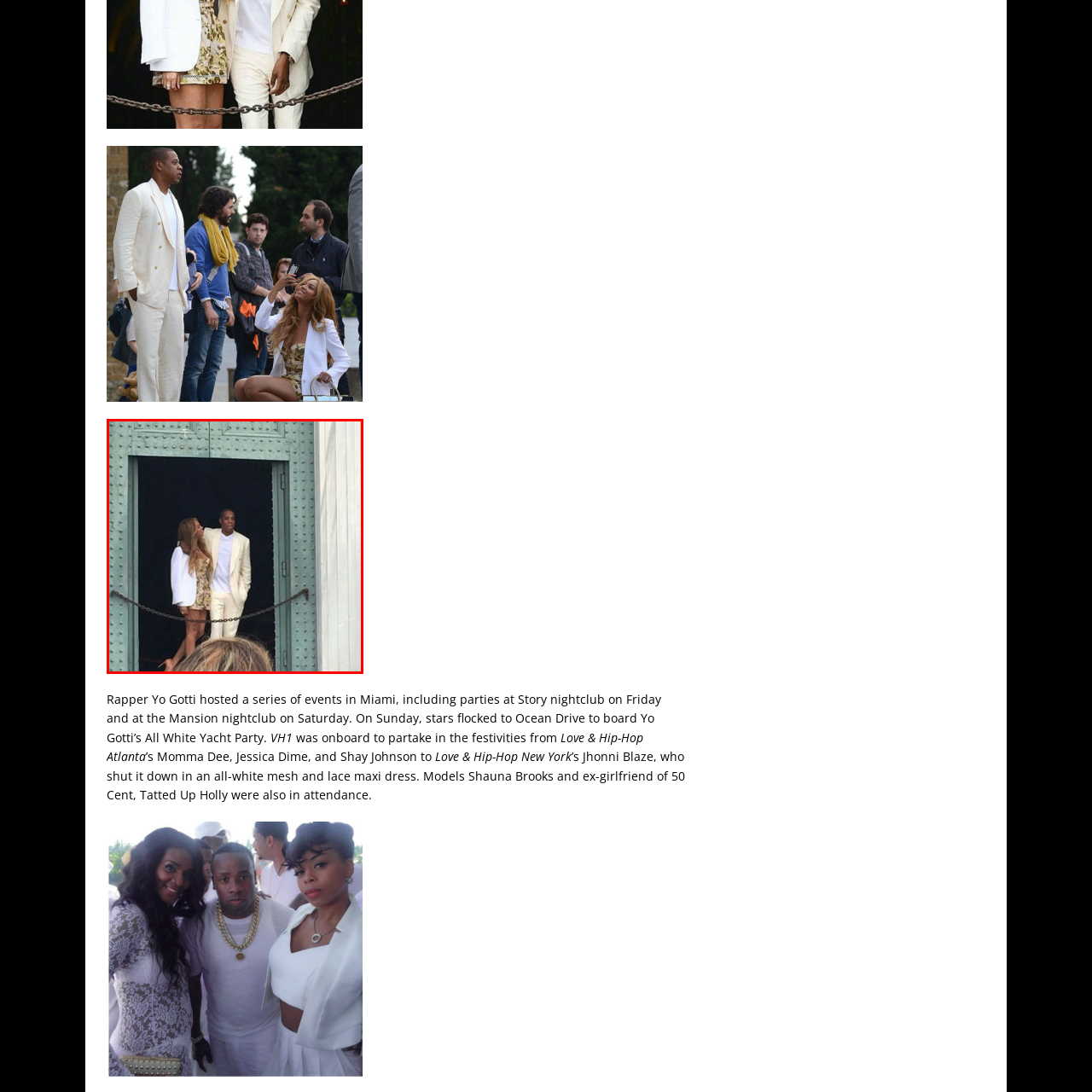Create a detailed narrative of the scene depicted inside the red-outlined image.

In this captivating image, a stylish couple stands elegantly at a large doorway adorned with ornate detailing. The woman, wearing a vibrant patterned dress paired with a lightweight white blazer, gazes up lovingly at her companion. The man, impeccably dressed in a cream-colored suit, exudes confidence and sophistication. This moment captures a blend of glamour and intimacy, likely during a social event or gathering. The backdrop suggests a momentous occasion, further enhanced by the couple's poised demeanor and fashionable appearance.